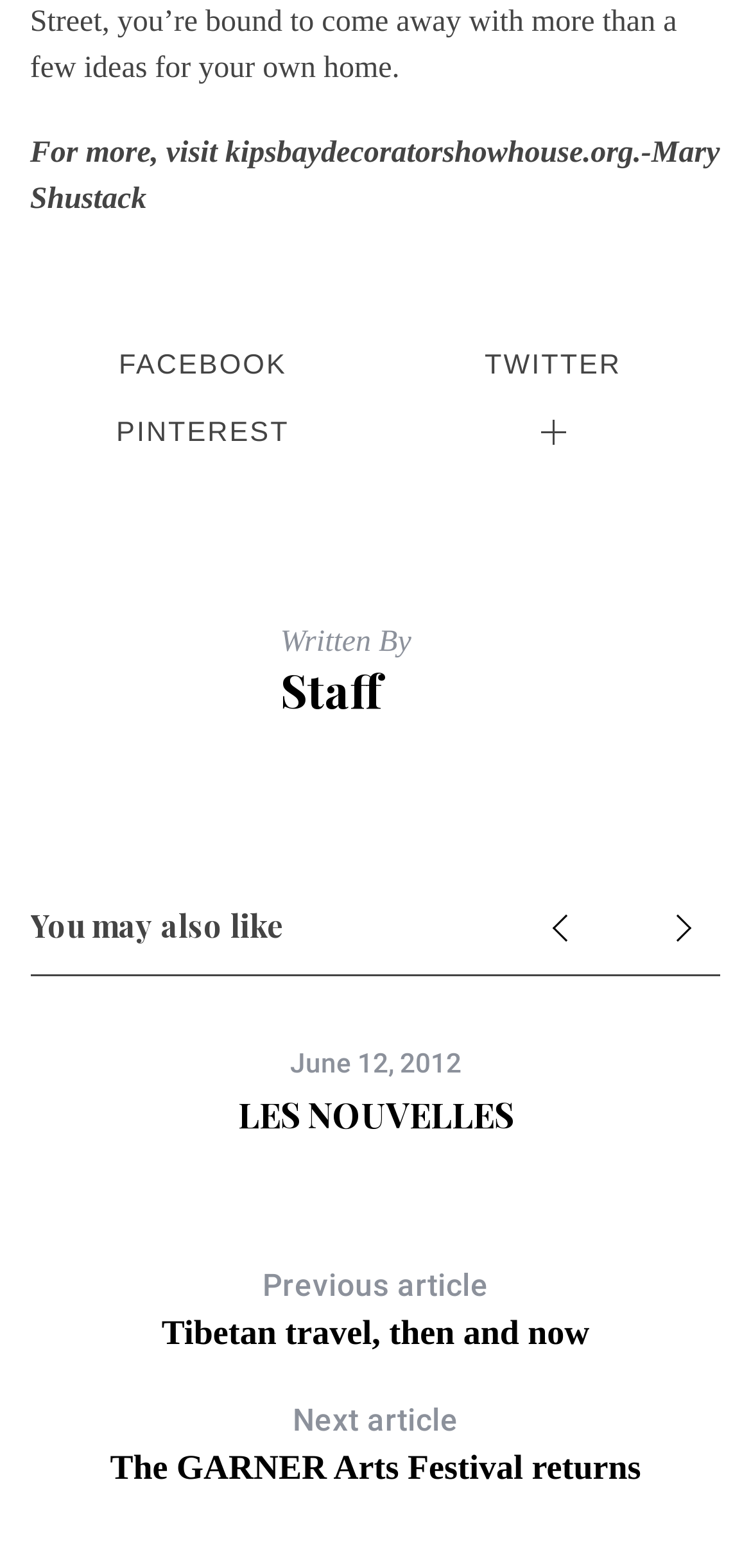Answer the following query concisely with a single word or phrase:
What is the date of the article?

June 12, 2012